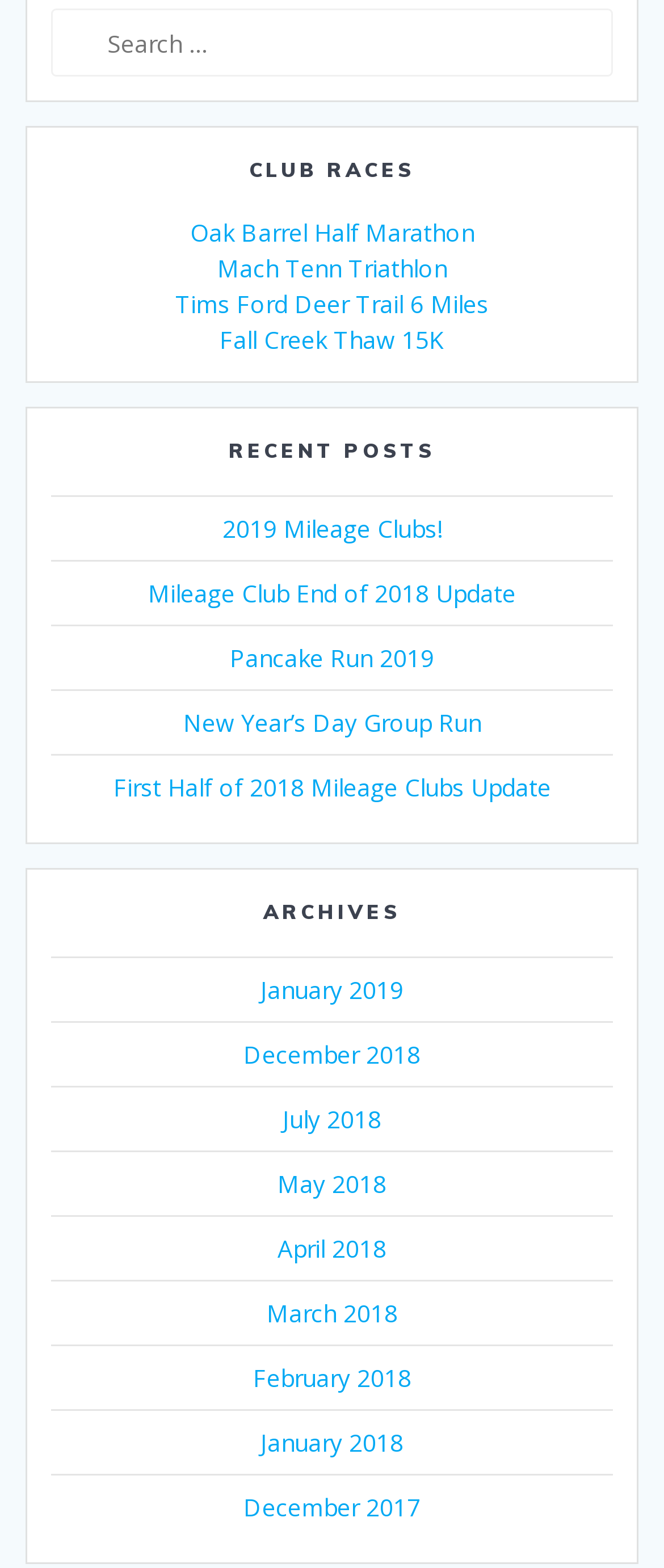From the screenshot, find the bounding box of the UI element matching this description: "New Year’s Day Group Run". Supply the bounding box coordinates in the form [left, top, right, bottom], each a float between 0 and 1.

[0.276, 0.451, 0.724, 0.472]